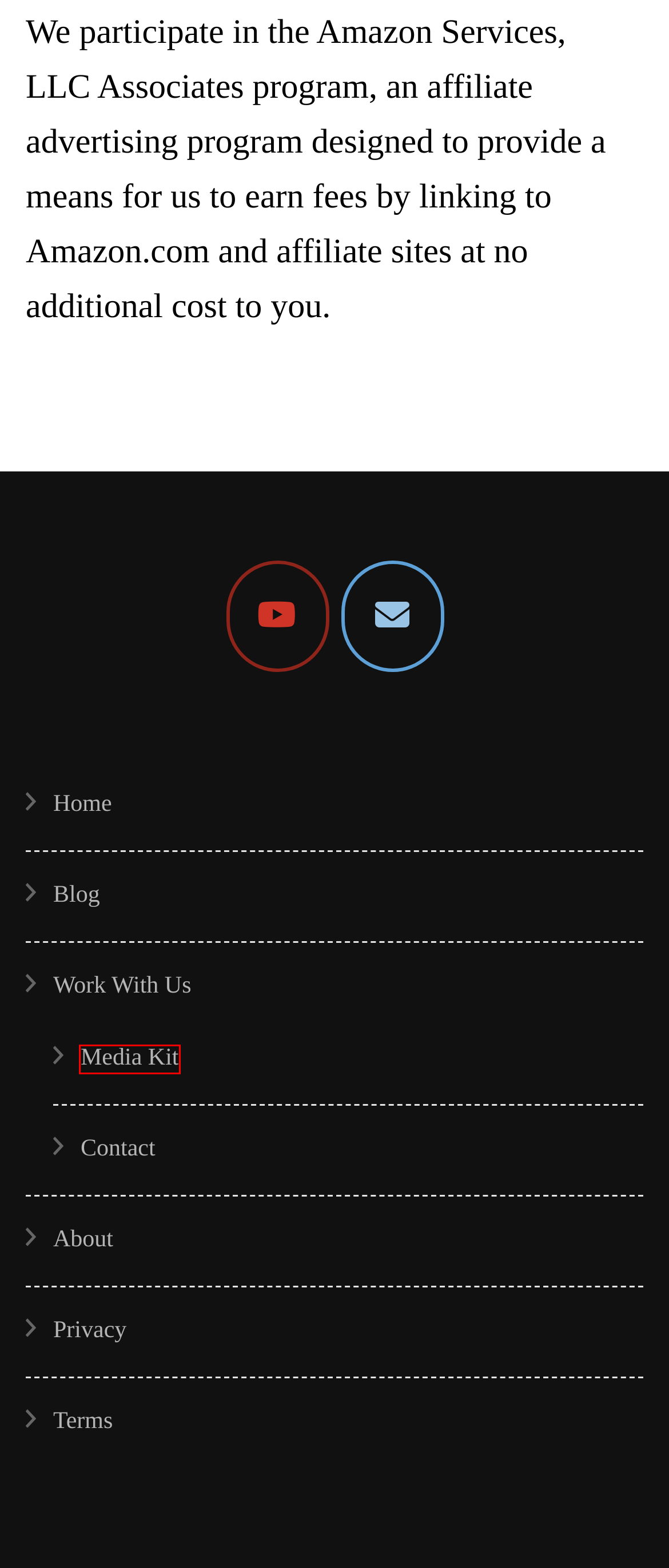You are given a screenshot of a webpage with a red bounding box around an element. Choose the most fitting webpage description for the page that appears after clicking the element within the red bounding box. Here are the candidates:
A. Contact - Good Home Automation
B. Media Kit - Good Home Automation
C. Michael Xavier, Author at Good Home Automation
D. Where Is the Power Button on Samsung TV (With Pictures!)
E. Blog
F. How to Connect Vizio TV to WiFi Without Remote? (EASY!)
G. How to Turn On AirPlay on Vizio TV (In Seconds!)
H. Good Home Automation

B